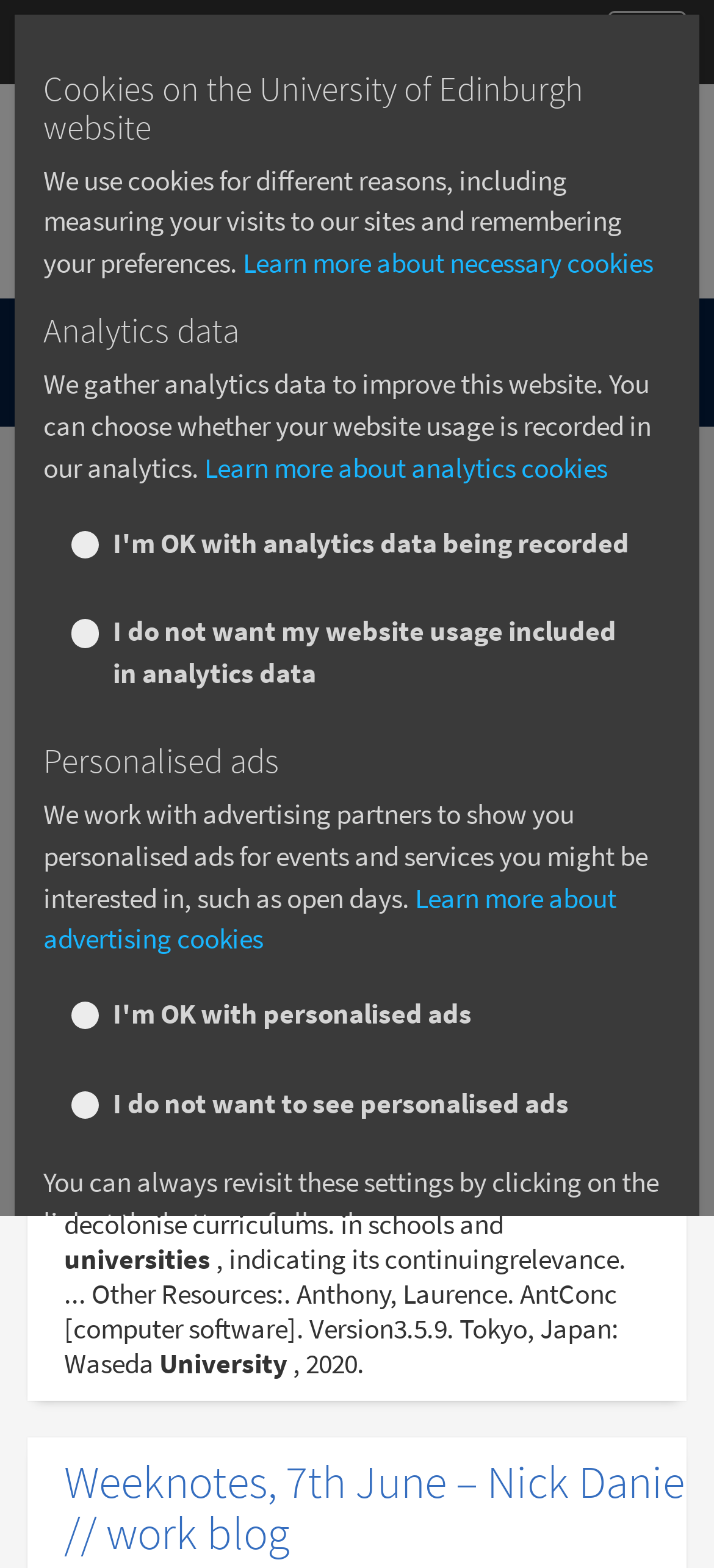Please identify the bounding box coordinates of the region to click in order to complete the given instruction: "Visit the University of Edinburgh website". The coordinates should be four float numbers between 0 and 1, i.e., [left, top, right, bottom].

[0.038, 0.088, 0.809, 0.11]